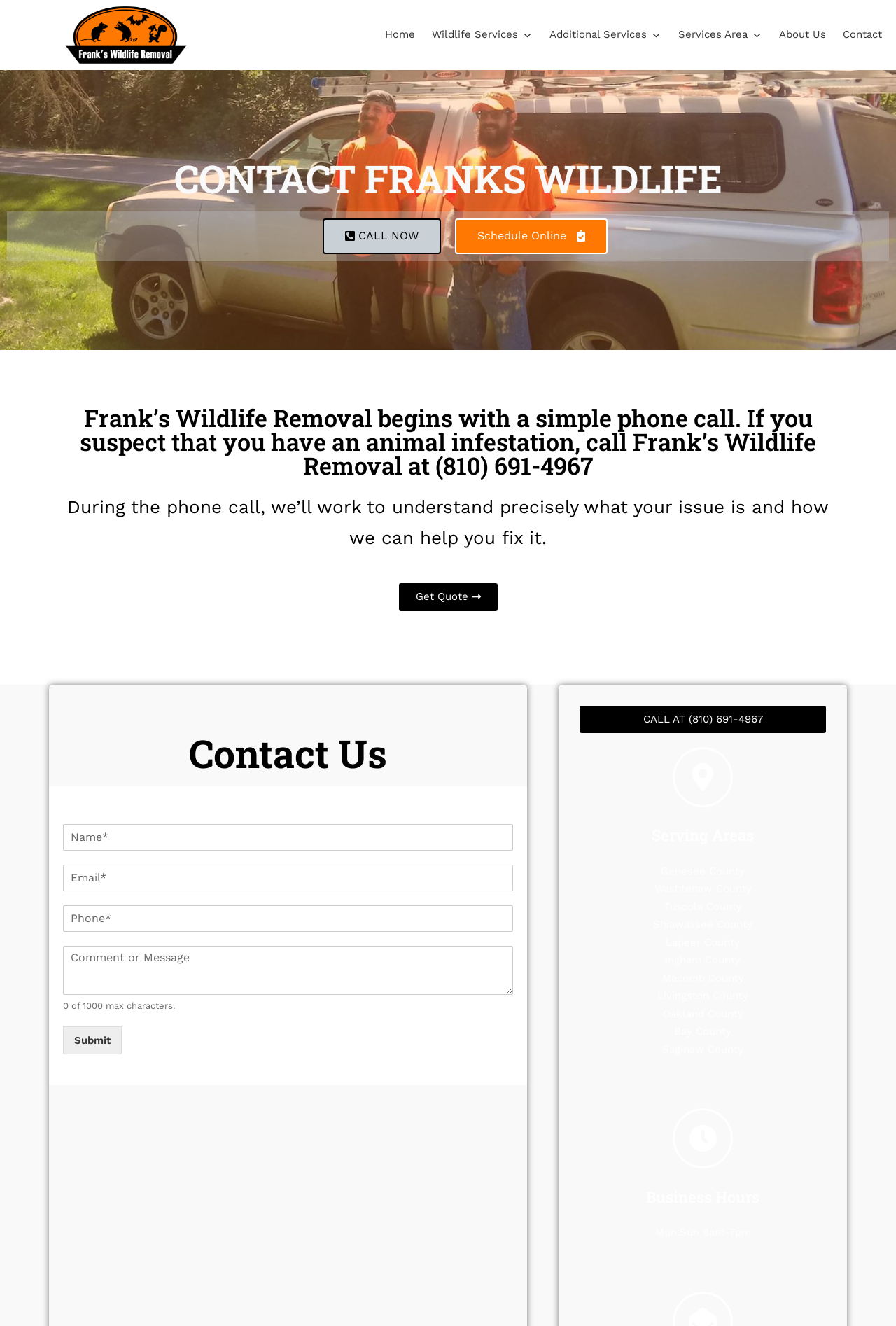Construct a thorough caption encompassing all aspects of the webpage.

The webpage is a contact page for Frank's Wildlife Removal. At the top, there is a navigation menu with links to different sections of the website, including "Home", "Wildlife Services", "Additional Services", "Services Area", "About Us", and "Contact". 

Below the navigation menu, there is a prominent heading "CONTACT FRANKS WILDLIFE" followed by two links, "CALL NOW" and "Schedule Online". 

The main content of the page starts with a heading that explains the process of contacting Frank's Wildlife Removal, which begins with a phone call to discuss the issue and find a solution. There is a paragraph of text that elaborates on this process. 

Below this, there is a "Get Quote" link. 

The contact form is located in the middle of the page, which includes fields for name, email, phone number, and a comment or message. The phone number field is a spin button, and the comment or message field has a character limit of 1000. 

To the right of the contact form, there is a section that lists the areas served by Frank's Wildlife Removal, including Genesee County, Washtenaw County, Tuscola County, and several others. 

Below the contact form, there is a link to call Frank's Wildlife Removal at (810) 691-4967. 

Further down, there is a section that lists the business hours, which are from 9am to 7pm, Monday through Sunday. 

At the very bottom of the page, there is a "Back to Top" link.